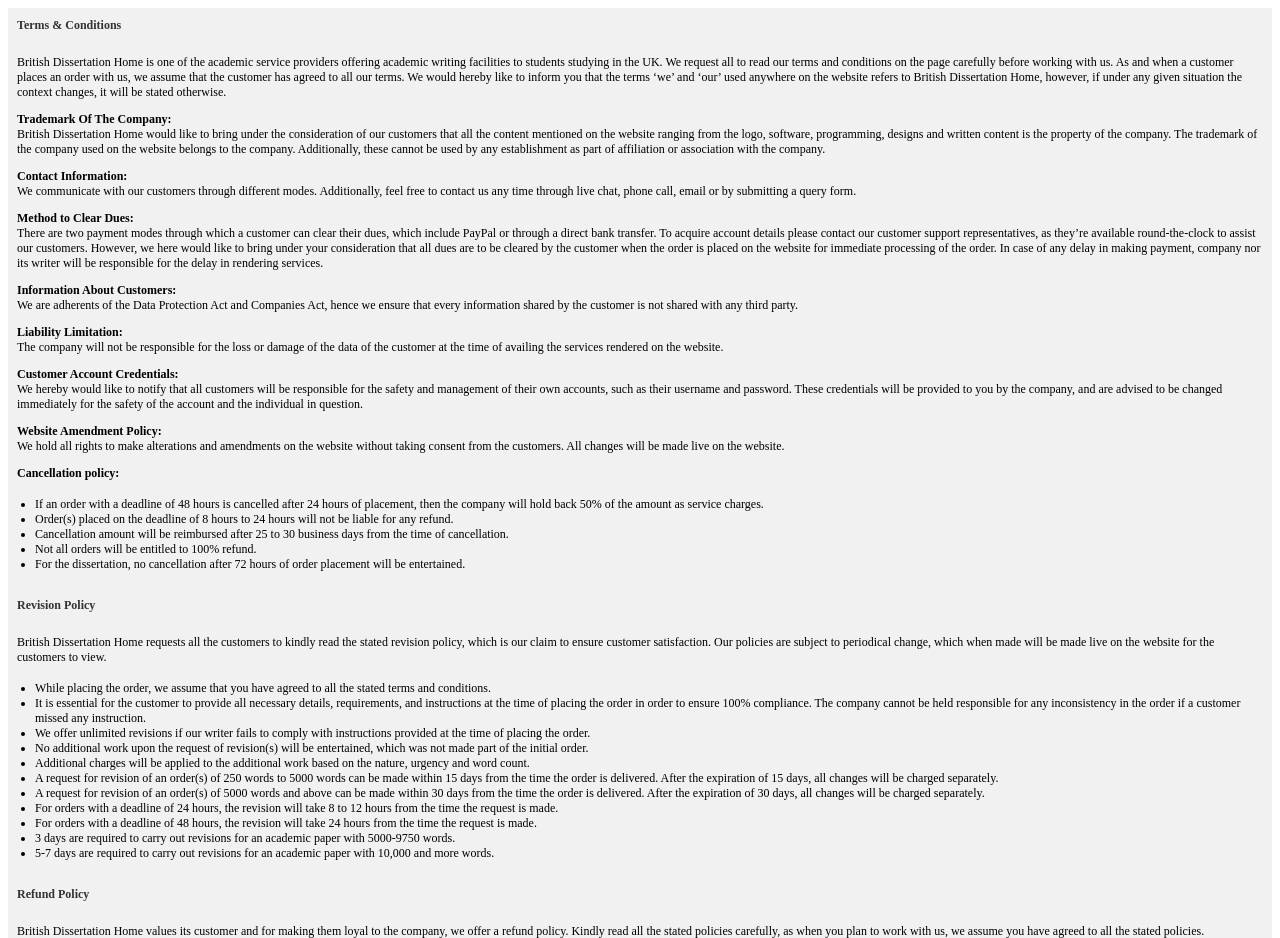Write an extensive caption that covers every aspect of the webpage.

The webpage is dedicated to the terms and conditions of British Dissertation Home, an academic service provider. At the top, there is a heading "Terms & Conditions" followed by a brief introduction to the company's terms and conditions. Below the introduction, there are several sections, each with a heading and descriptive text.

The first section is about the company's trademark, stating that all content on the website, including logos, software, and written content, is the property of British Dissertation Home. Next to this section is a section about contact information, explaining the different modes of communication available to customers.

The following sections cover various aspects of the company's policies, including methods of payment, information about customers, liability limitations, customer account credentials, website amendment policies, and cancellation policies. The cancellation policy section is divided into several points, each with a list marker, outlining the conditions for cancellation and refund.

Below the cancellation policy section is a heading "Revision Policy" followed by a description of the company's revision policy. This section also has several points, each with a list marker, explaining the terms and conditions of revisions, including the time frames for revisions and the requirements for requesting revisions.

Finally, there is a heading "Refund Policy" with a brief introduction to the company's refund policy. The text explains that the company values its customers and offers a refund policy, which is outlined in the following sections.